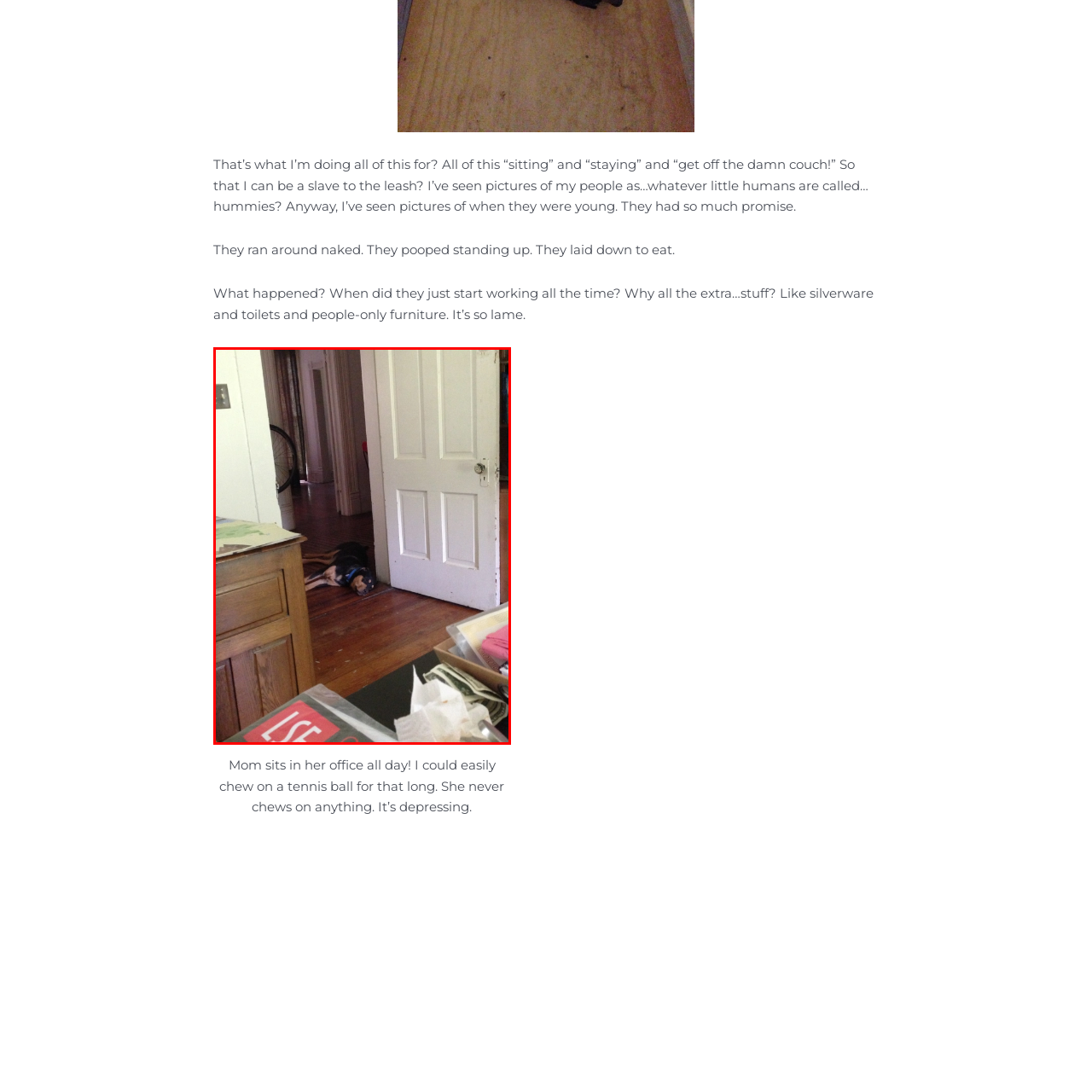Provide a thorough caption for the image that is surrounded by the red boundary.

In this cozy indoor scene, a dog lies on the wooden floor, resting near an open doorway. The dog's expression suggests boredom as it observes its surroundings. A harness adorns its body, potentially indicating it’s a pet accustomed to being taken on walks. The room features warm wooden tones and a blend of personal items, hinting at a lived-in space. In the background, a glimpse of a bicycle and other furniture provides a domestic atmosphere. Accompanying this image, a thoughtful reflection from the dog's perspective reveals its frustration with being confined indoors while its owner spends hours at a desk. The dog longs for the freedom and excitement of play, comparing its own restfulness to the busy life of humans, emphasizing a relatable sentiment of longing for more active pursuits.